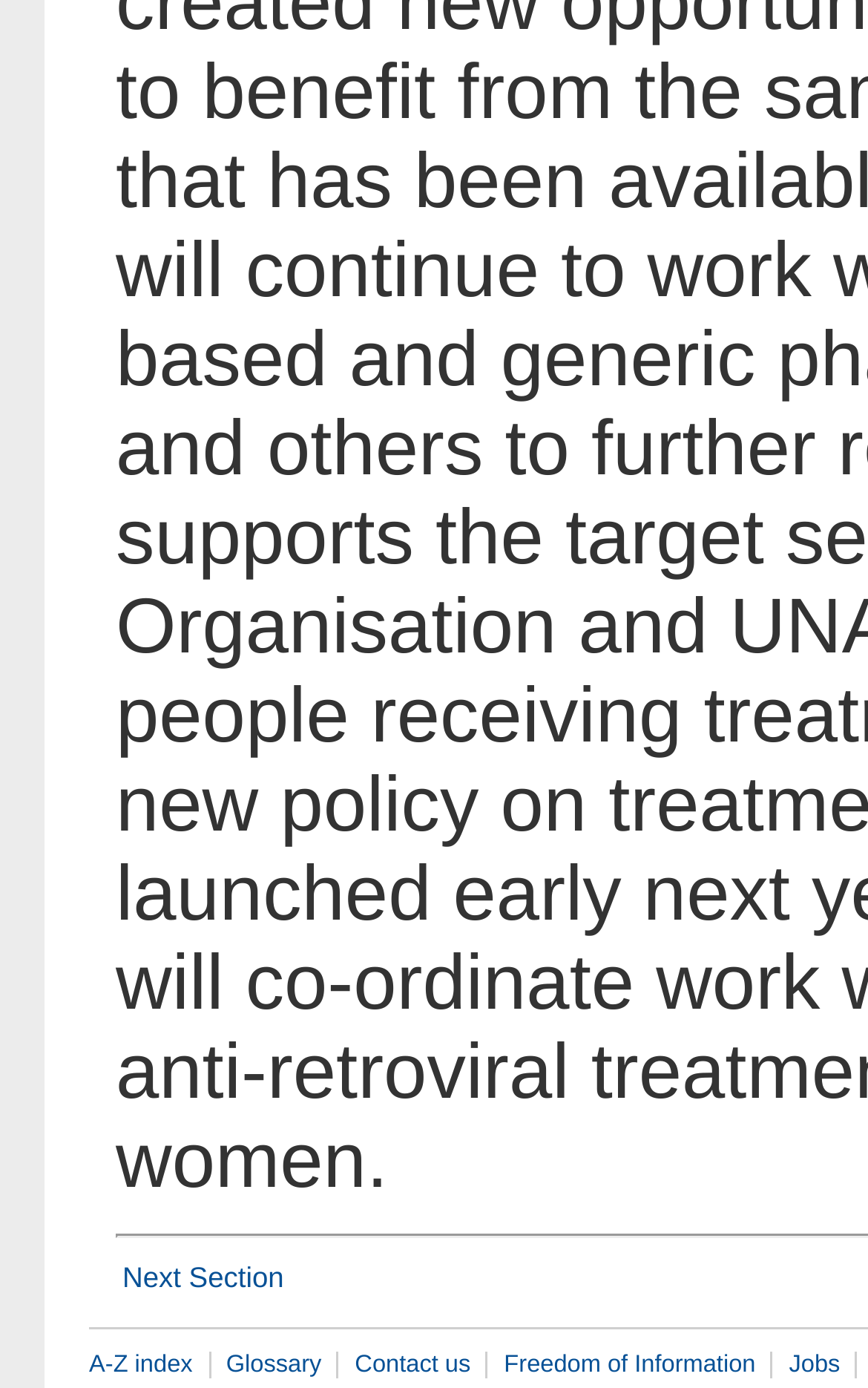How many links are at the bottom of the page?
Refer to the image and answer the question using a single word or phrase.

5